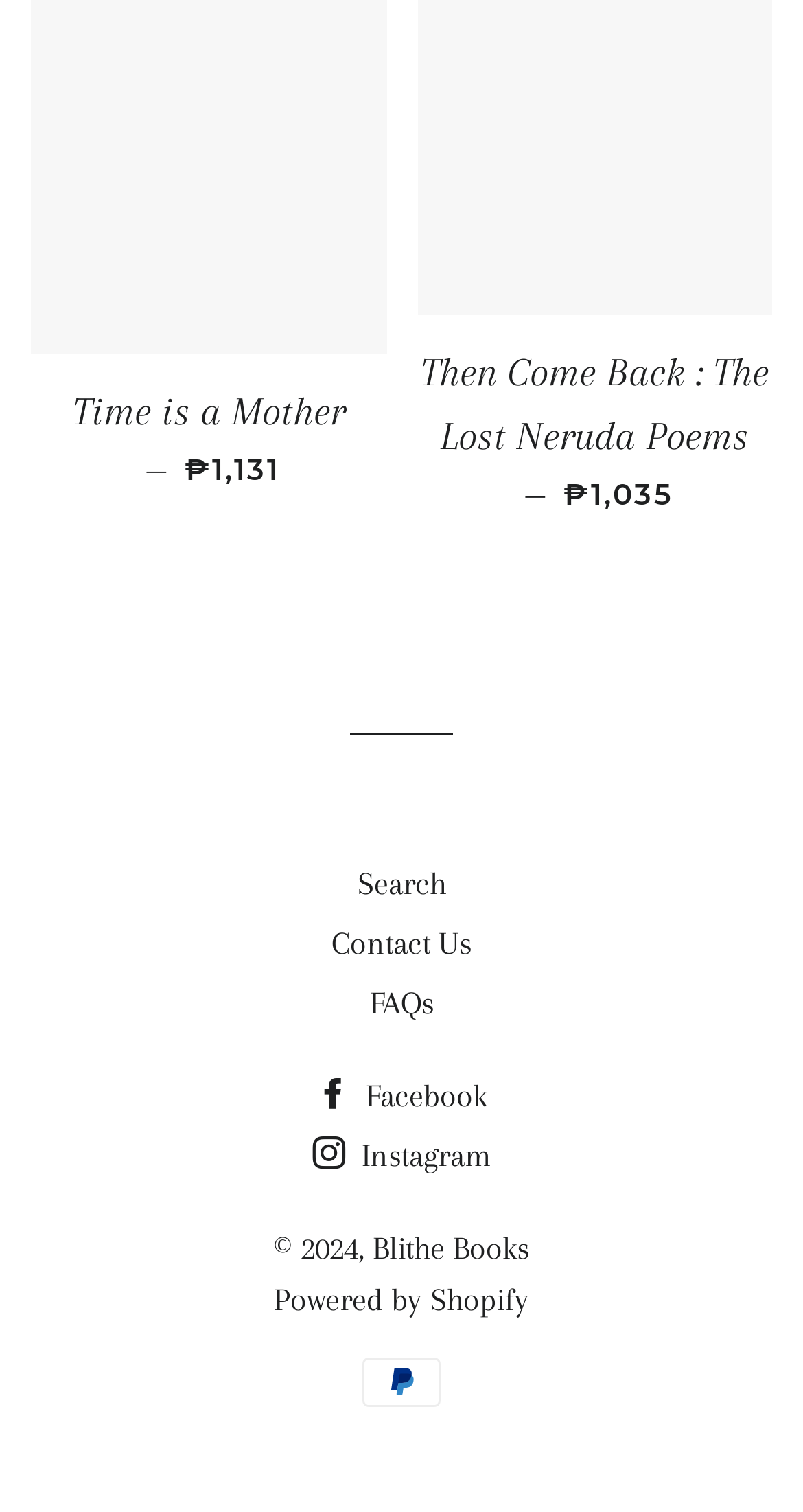Bounding box coordinates are specified in the format (top-left x, top-left y, bottom-right x, bottom-right y). All values are floating point numbers bounded between 0 and 1. Please provide the bounding box coordinate of the region this sentence describes: Blithe Books

[0.464, 0.813, 0.659, 0.838]